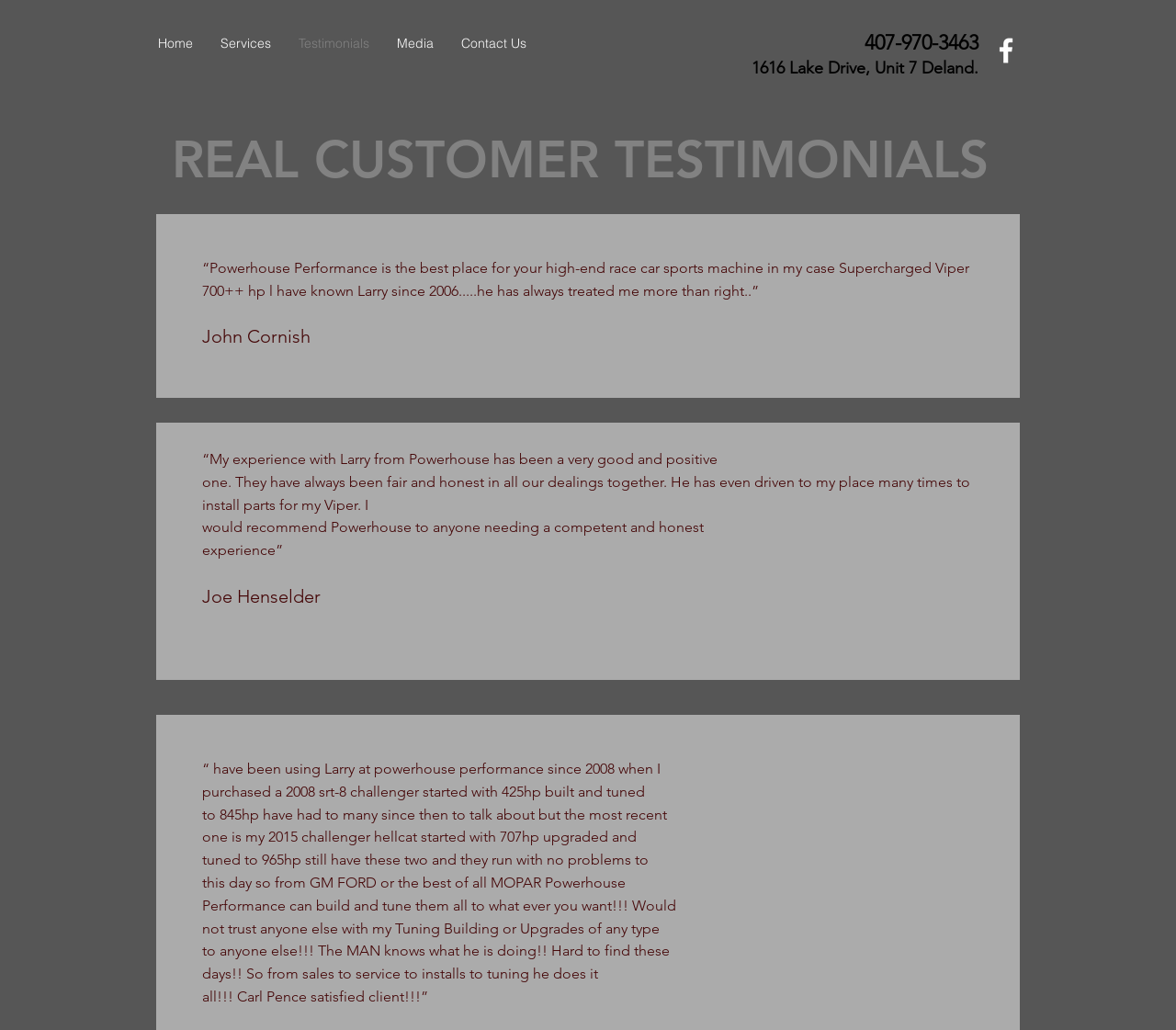Please respond in a single word or phrase: 
How many customer testimonials are on the webpage?

3